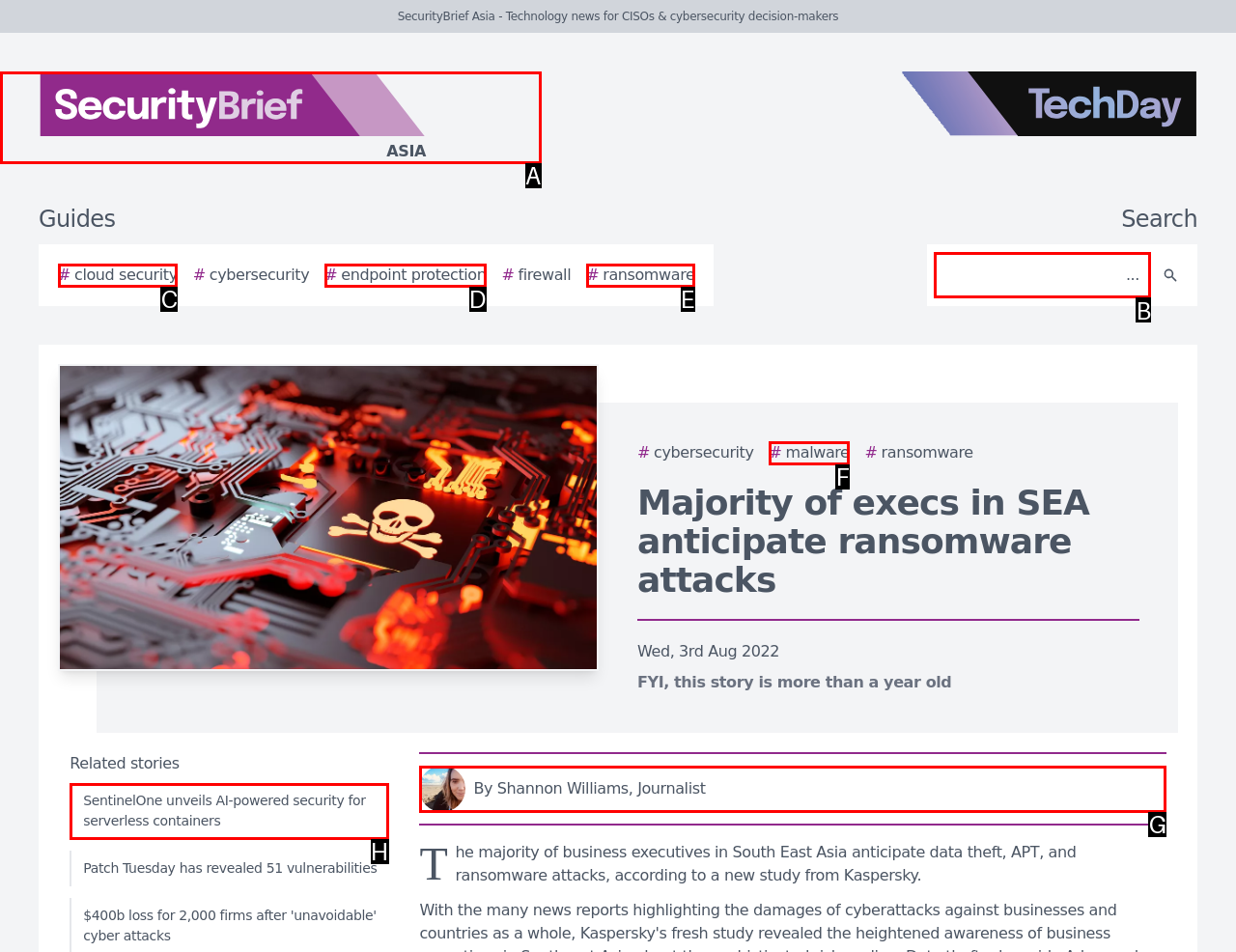Determine which HTML element to click on in order to complete the action: Click on the 'prev' link.
Reply with the letter of the selected option.

None